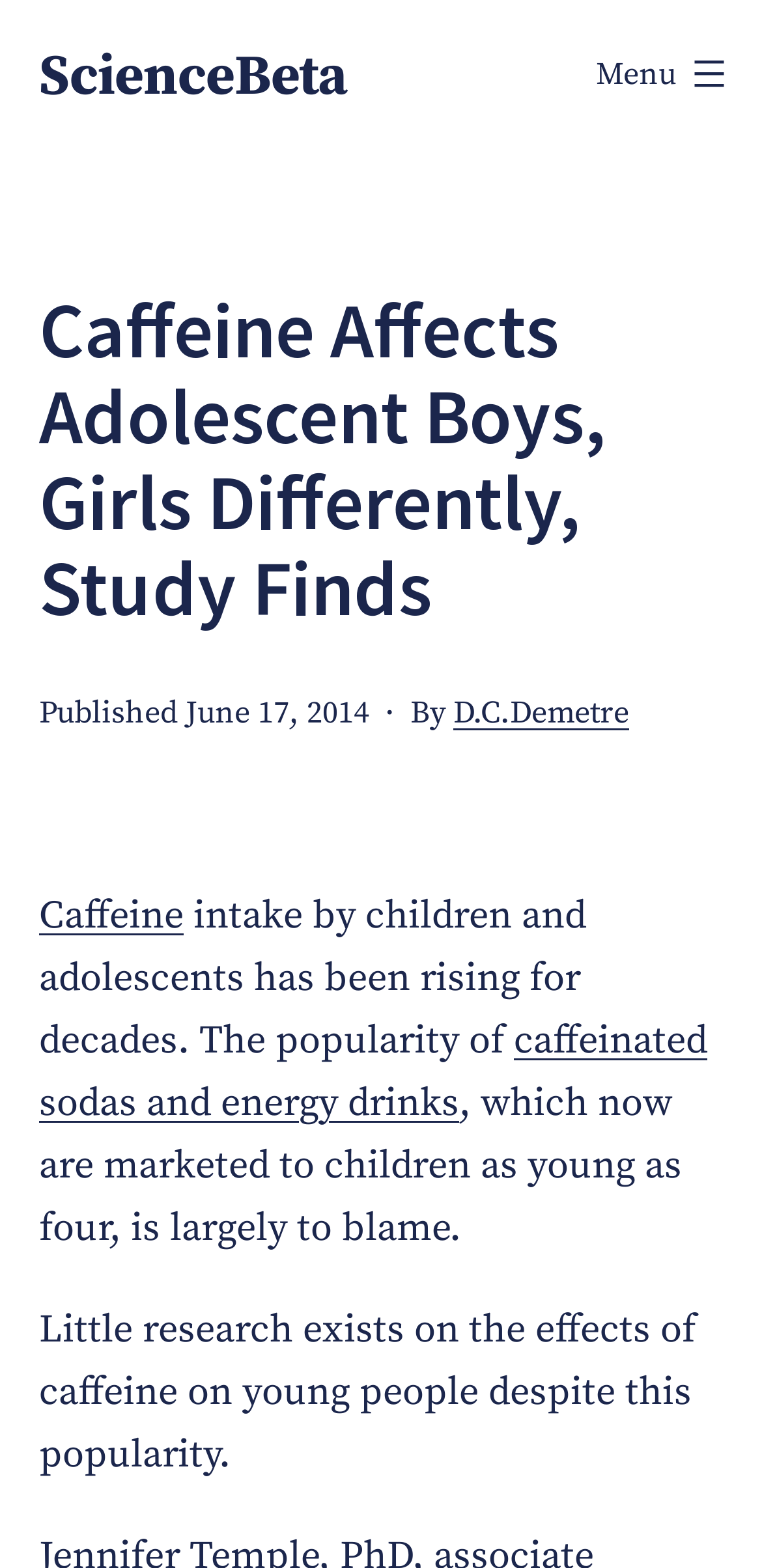Please give a one-word or short phrase response to the following question: 
What is the current trend of caffeine intake by children and adolescents?

Rising for decades